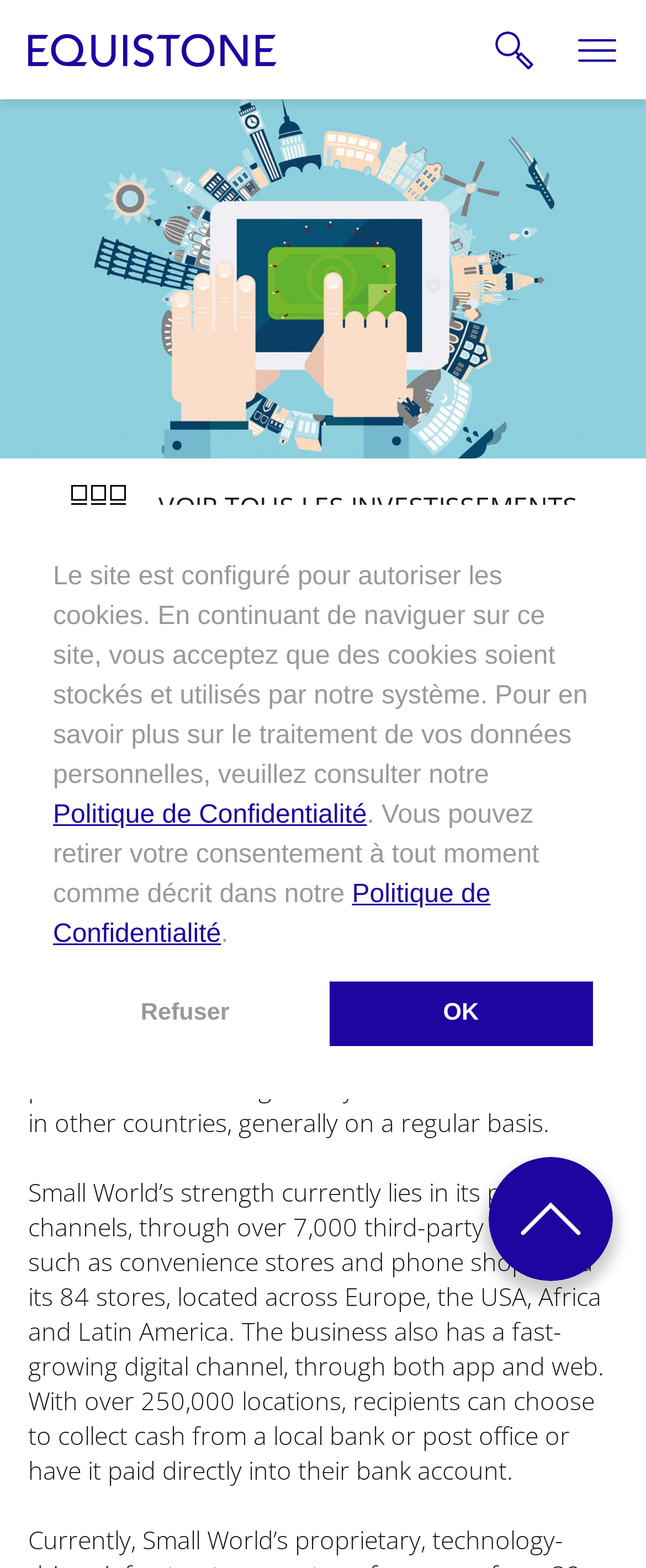Predict the bounding box for the UI component with the following description: "Politique de Confidentialité".

[0.082, 0.51, 0.568, 0.528]